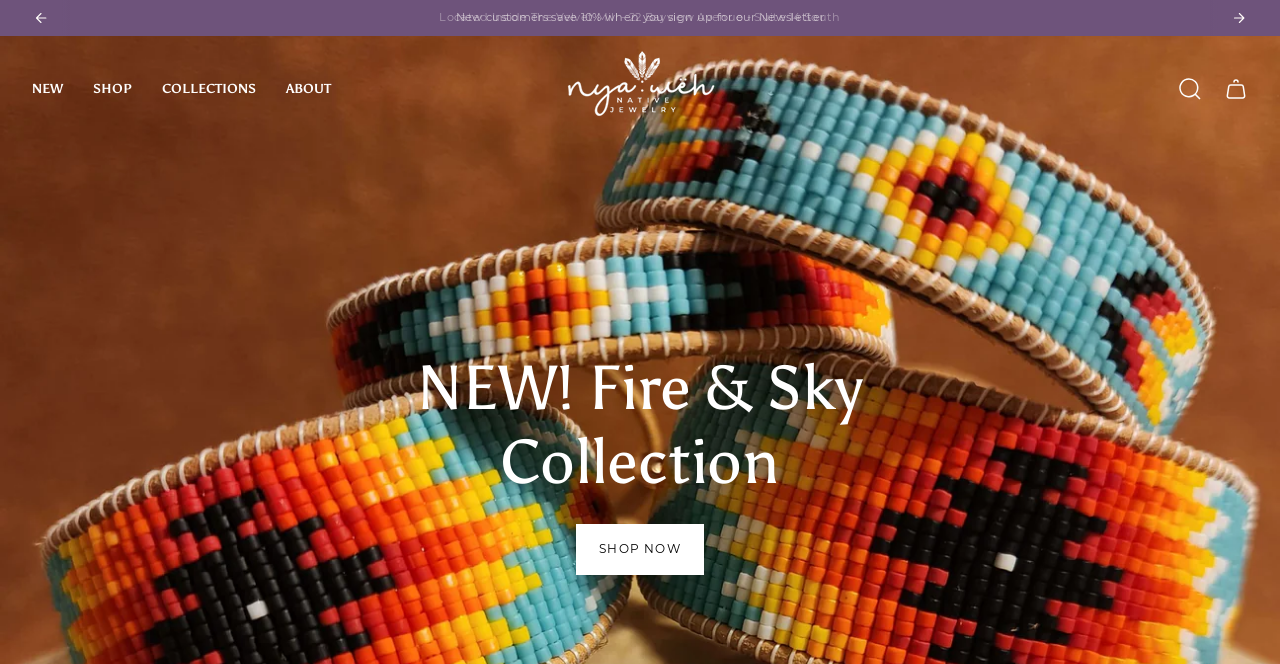Using the provided description Collections, find the bounding box coordinates for the UI element. Provide the coordinates in (top-left x, top-left y, bottom-right x, bottom-right y) format, ensuring all values are between 0 and 1.

[0.115, 0.077, 0.212, 0.19]